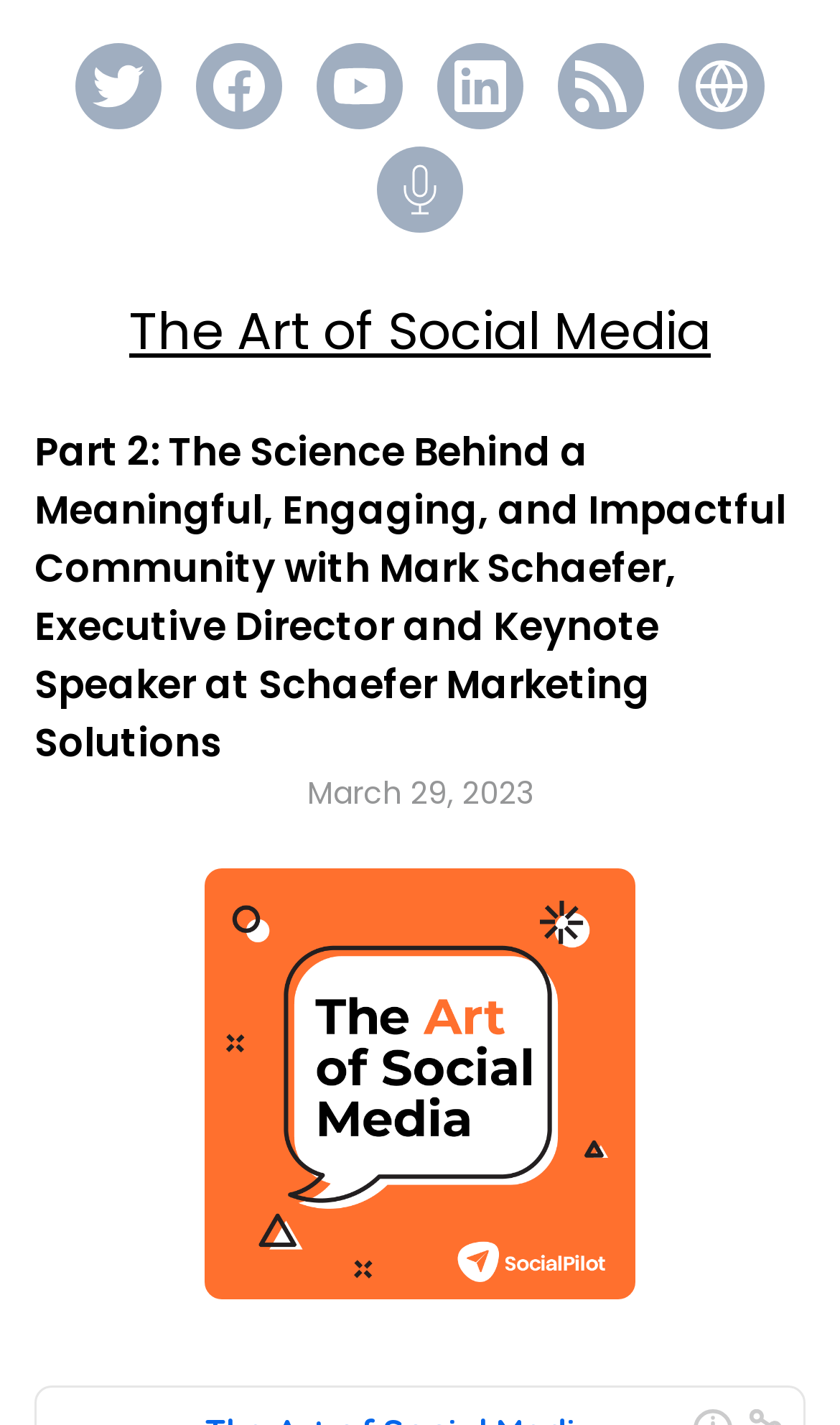Please determine the bounding box coordinates for the UI element described as: "Record audio message".

[0.469, 0.115, 0.531, 0.151]